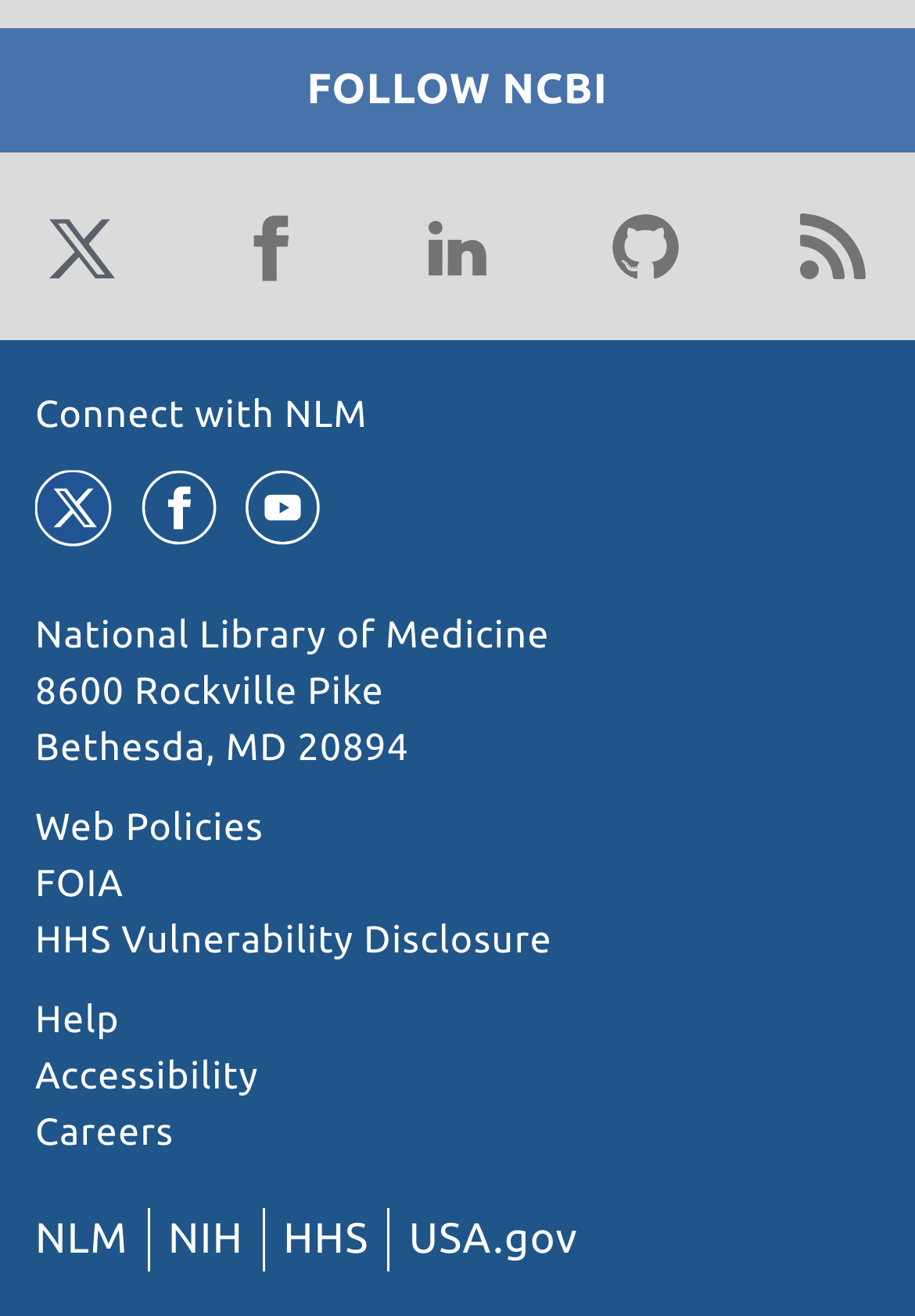Please locate the bounding box coordinates of the region I need to click to follow this instruction: "Connect with NLM".

[0.038, 0.3, 0.402, 0.332]